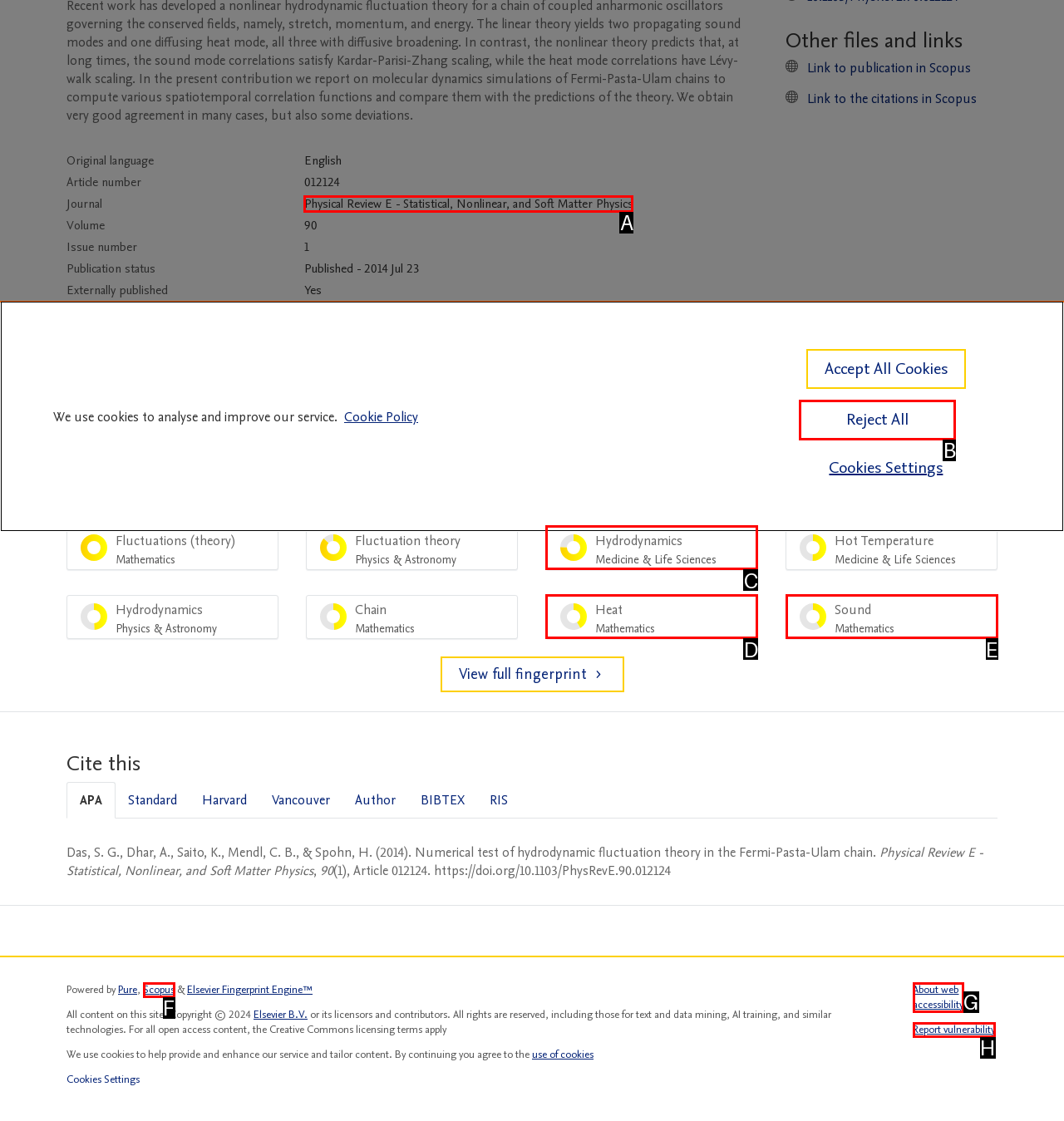Identify the HTML element that corresponds to the description: Heat Mathematics 41% Provide the letter of the correct option directly.

D